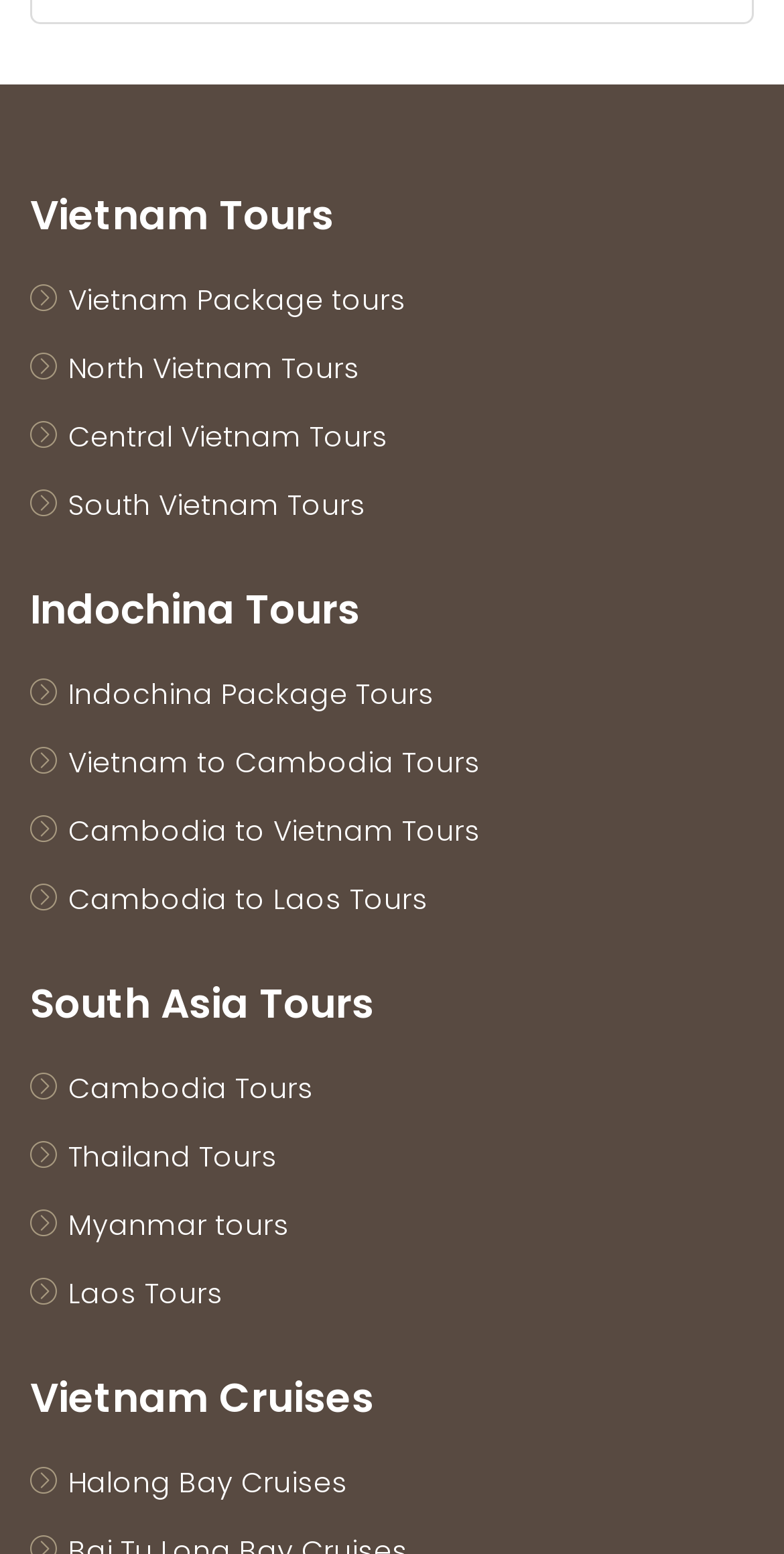Find the bounding box of the UI element described as: "Myanmar tours". The bounding box coordinates should be given as four float values between 0 and 1, i.e., [left, top, right, bottom].

[0.087, 0.775, 0.369, 0.801]